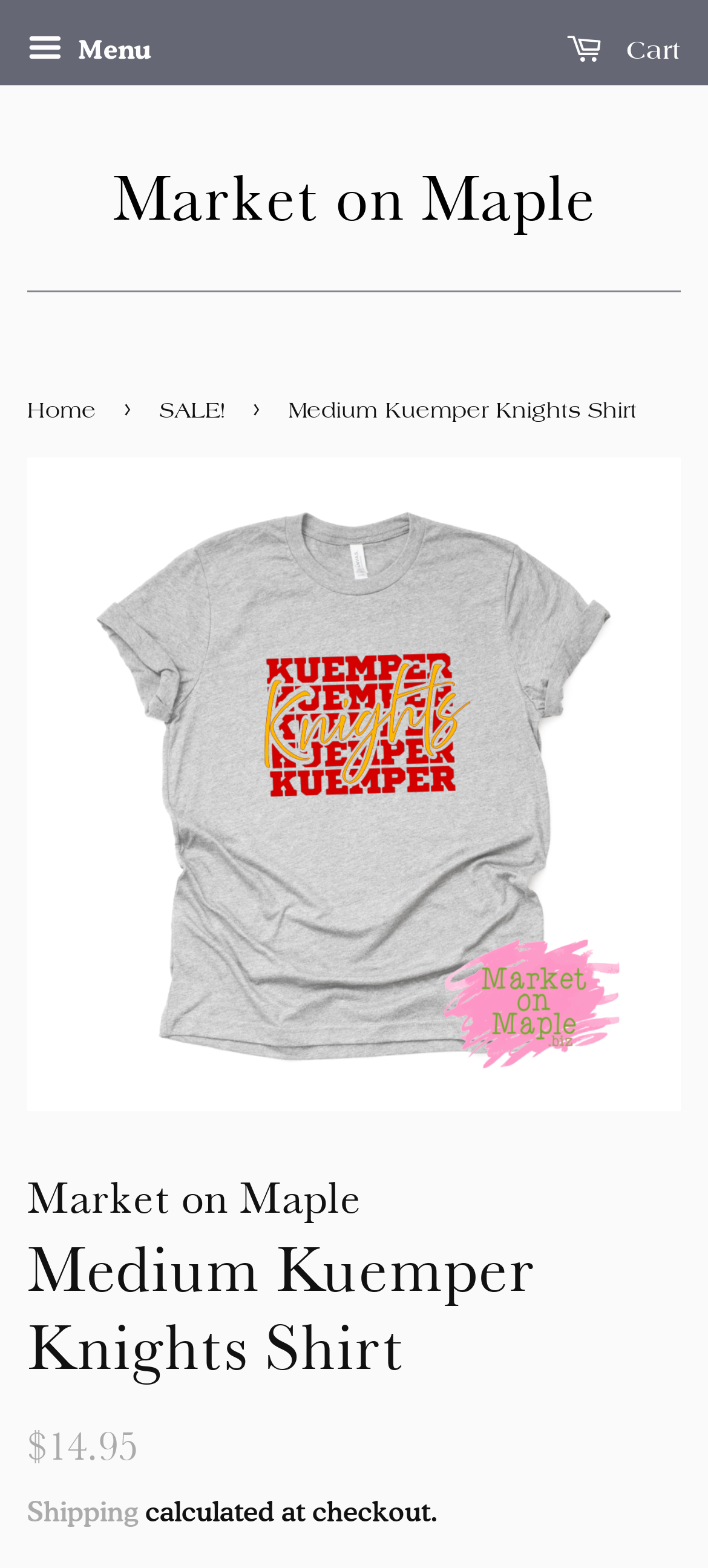Find the UI element described as: "Market on Maple" and predict its bounding box coordinates. Ensure the coordinates are four float numbers between 0 and 1, [left, top, right, bottom].

[0.038, 0.101, 0.962, 0.151]